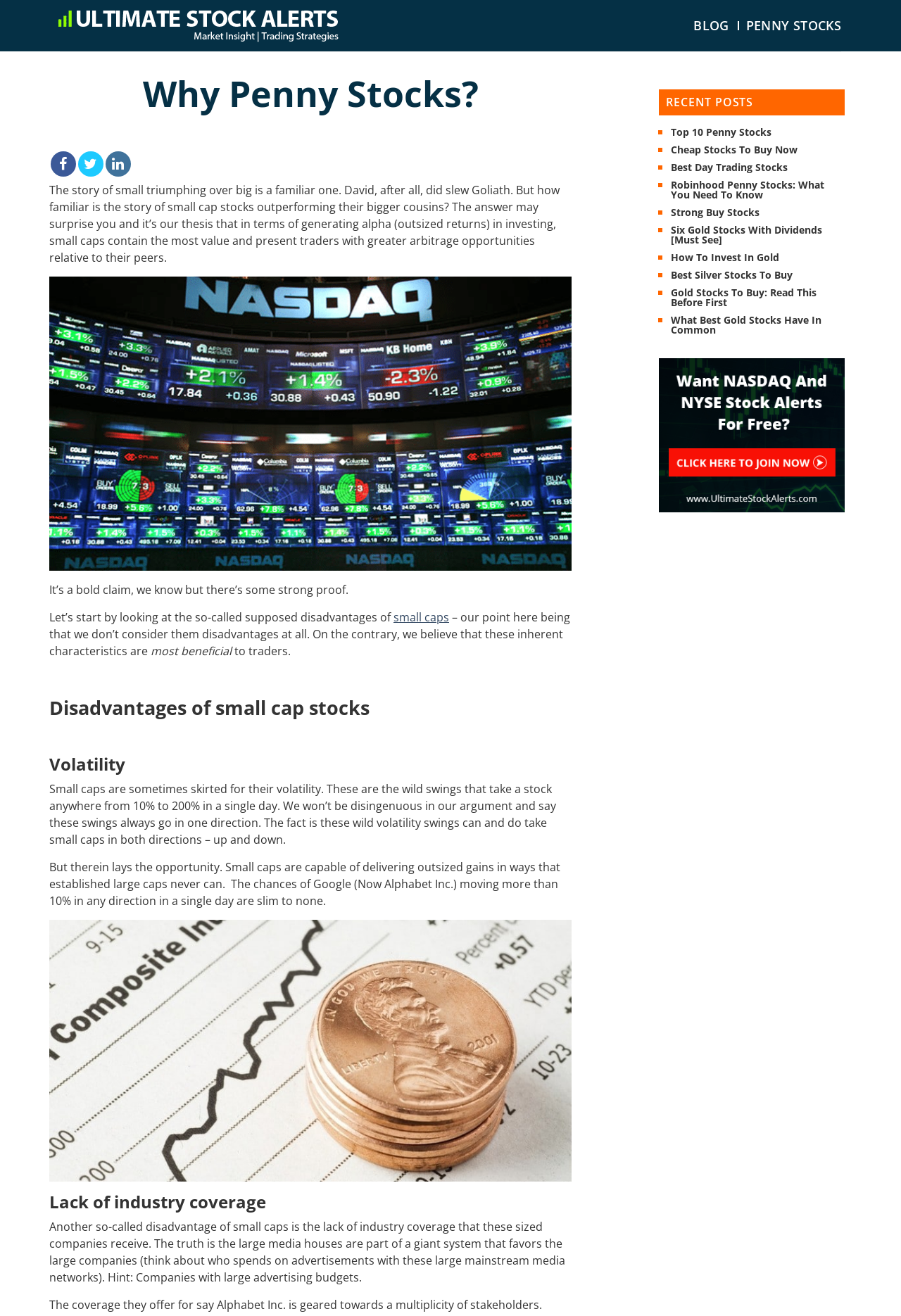Locate the bounding box coordinates of the clickable element to fulfill the following instruction: "Click on 'PENNY STOCKS'". Provide the coordinates as four float numbers between 0 and 1 in the format [left, top, right, bottom].

[0.828, 0.016, 0.934, 0.022]